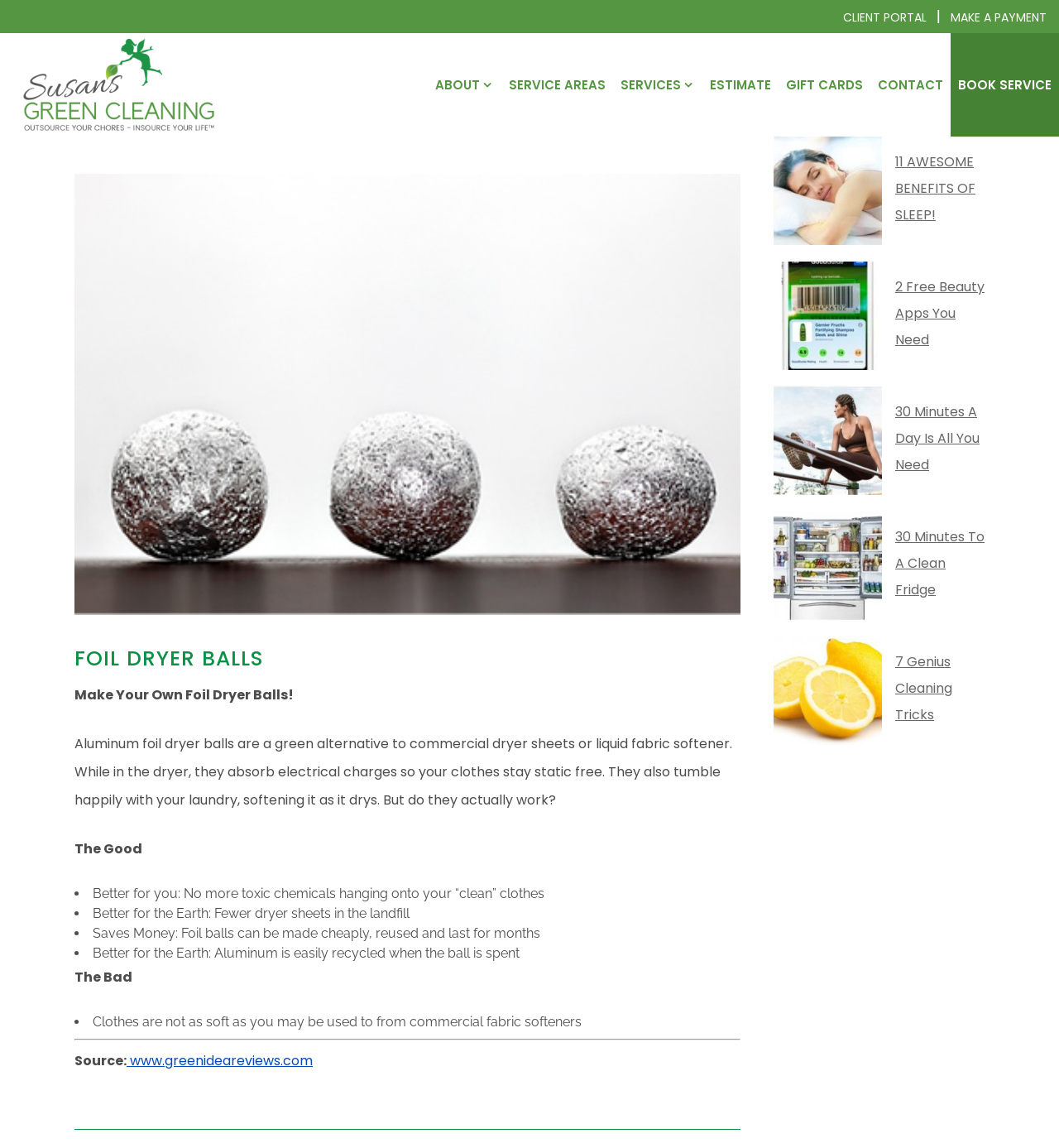Identify the bounding box coordinates of the area you need to click to perform the following instruction: "Click on the Sonarcn link".

None